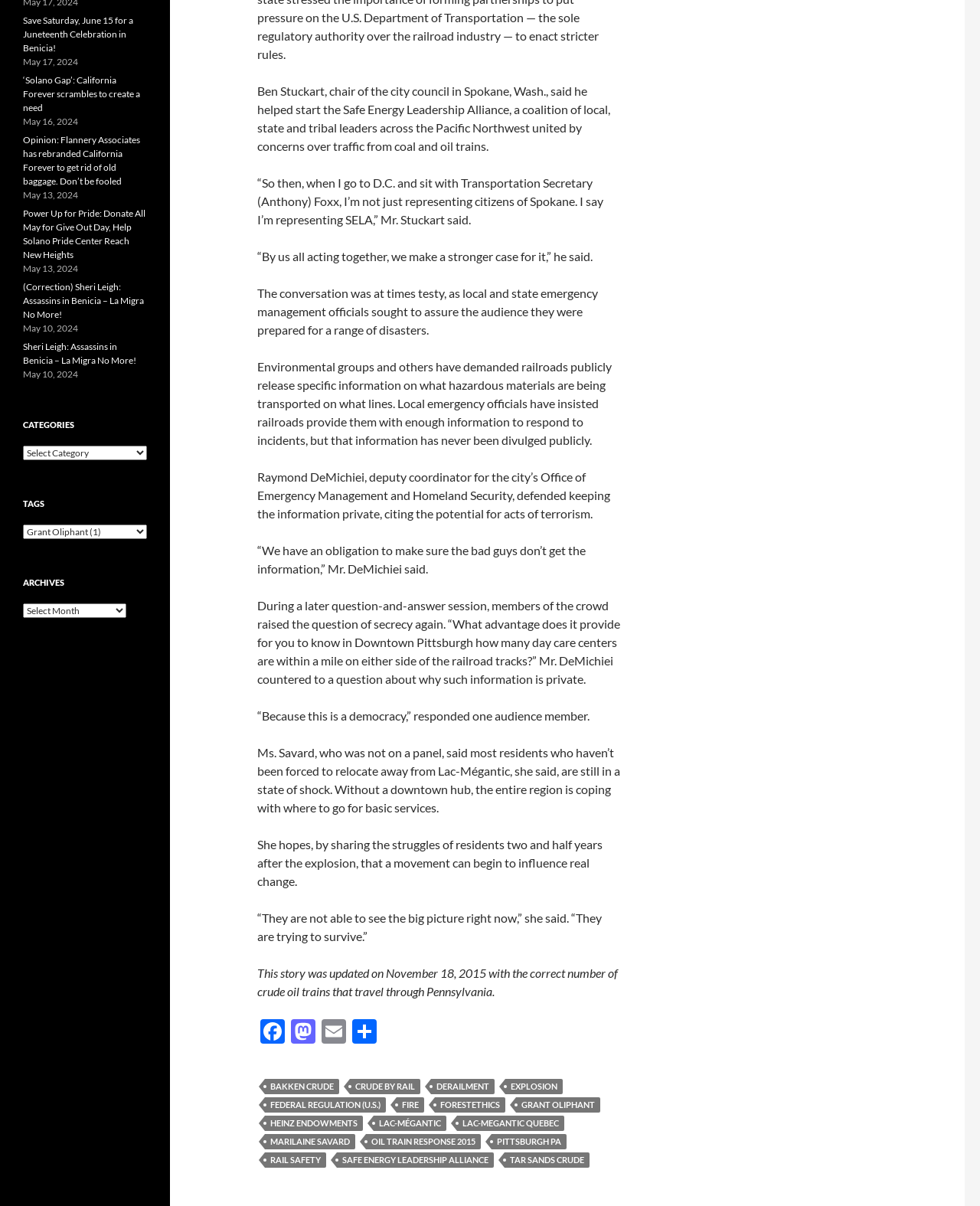Identify the bounding box coordinates for the UI element described as: "Safe Energy Leadership Alliance". The coordinates should be provided as four floats between 0 and 1: [left, top, right, bottom].

[0.344, 0.956, 0.504, 0.968]